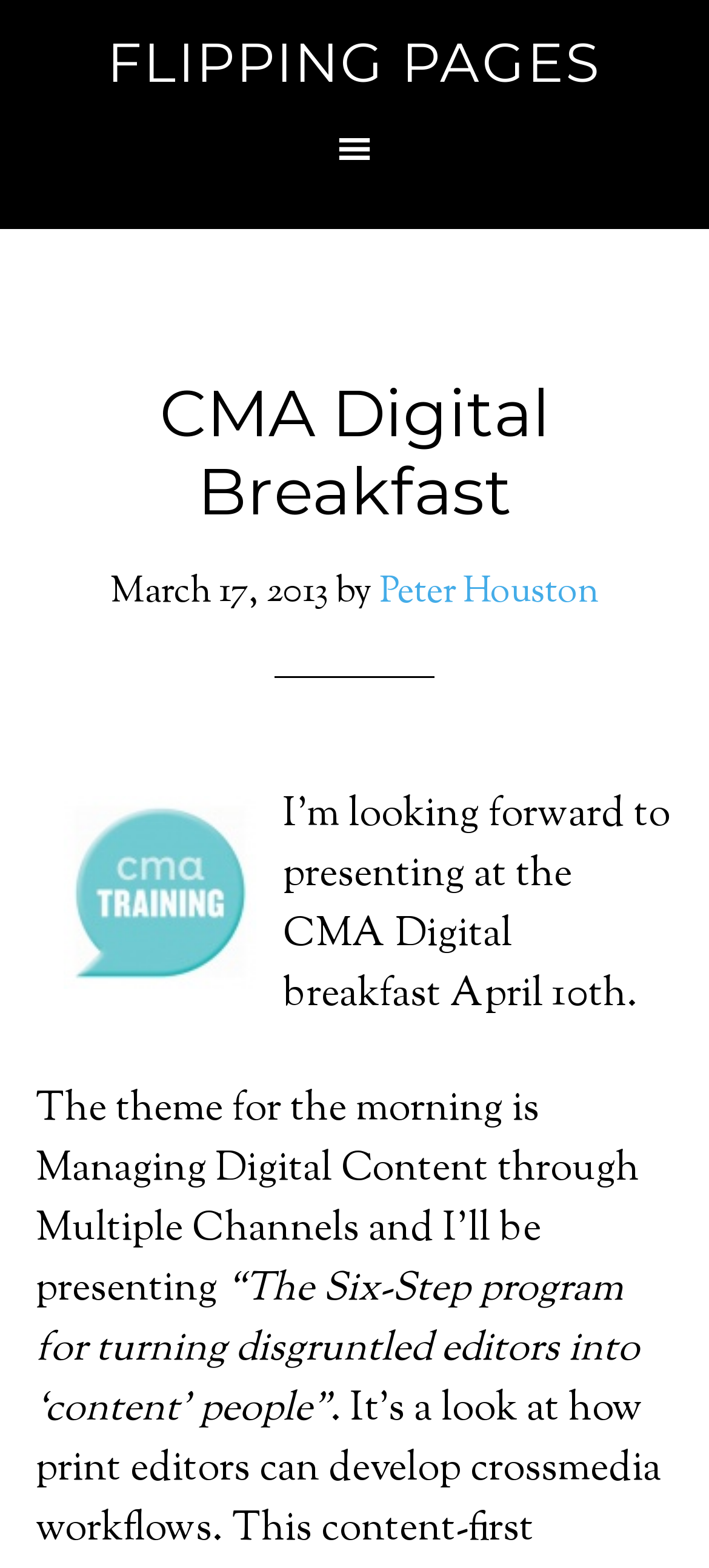Elaborate on the information and visuals displayed on the webpage.

The webpage appears to be a blog post or article about an upcoming presentation at the CMA Digital Breakfast event. At the top of the page, there is a prominent link labeled "FLIPPING PAGES" that takes center stage. Below this link, there is a header section that contains the title "CMA Digital Breakfast" in a large font, followed by the date "March 17, 2013" and the author's name "Peter Houston".

To the right of the header section, there is an image related to the CMA Digital Breakfast event. Below the image, there is a paragraph of text that reads "I’m looking forward to presenting at the CMA Digital breakfast April 10th. The theme for the morning is Managing Digital Content through Multiple Channels and I’ll be presenting". This text is followed by another line that continues the sentence, stating the title of the presentation: "“The Six-Step program for turning disgruntled editors into ‘content’ people”".

Overall, the webpage has a simple and clean layout, with a clear focus on the upcoming presentation and the event details.